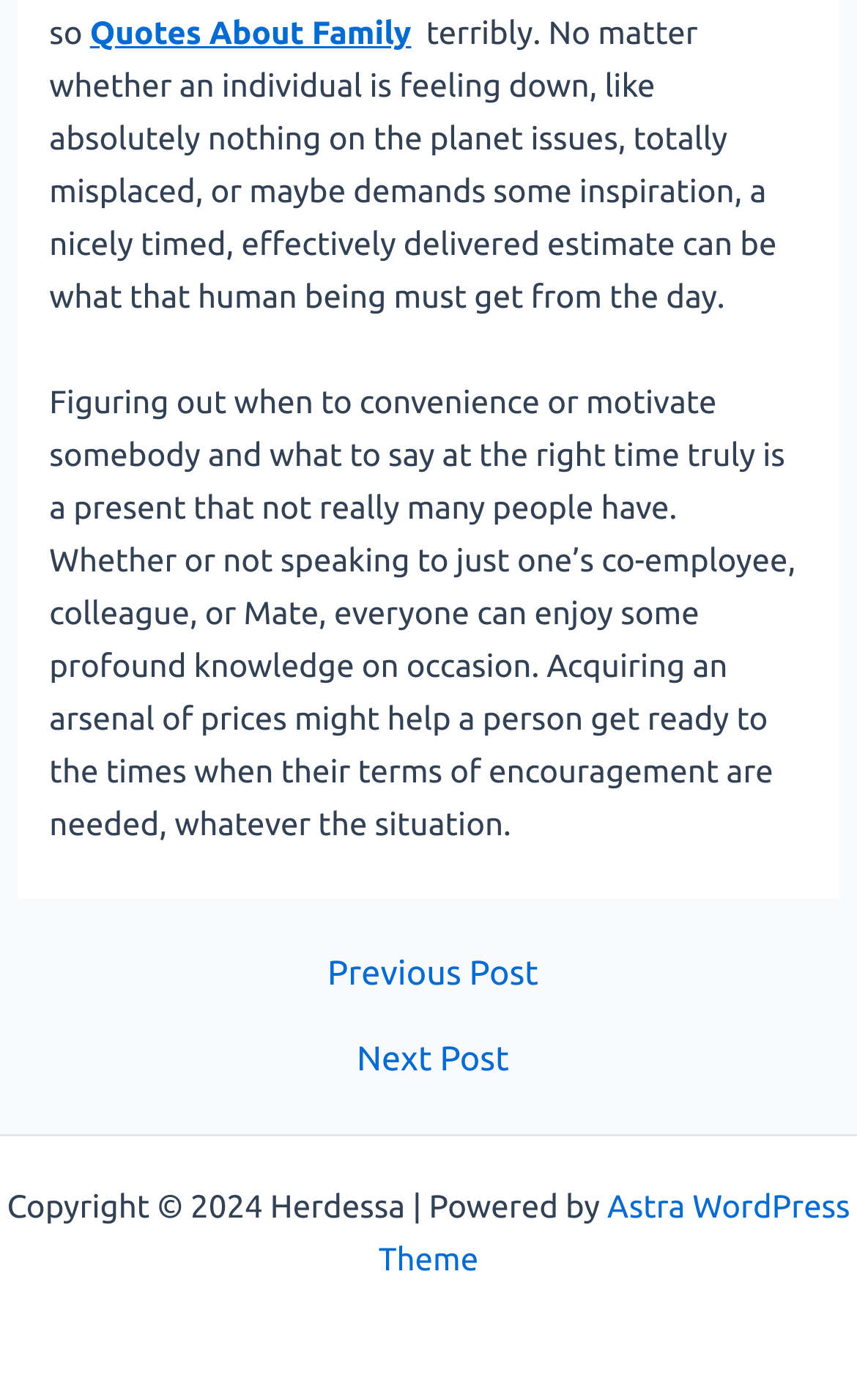Determine the bounding box for the UI element described here: "Quotes About Family".

[0.105, 0.01, 0.48, 0.036]